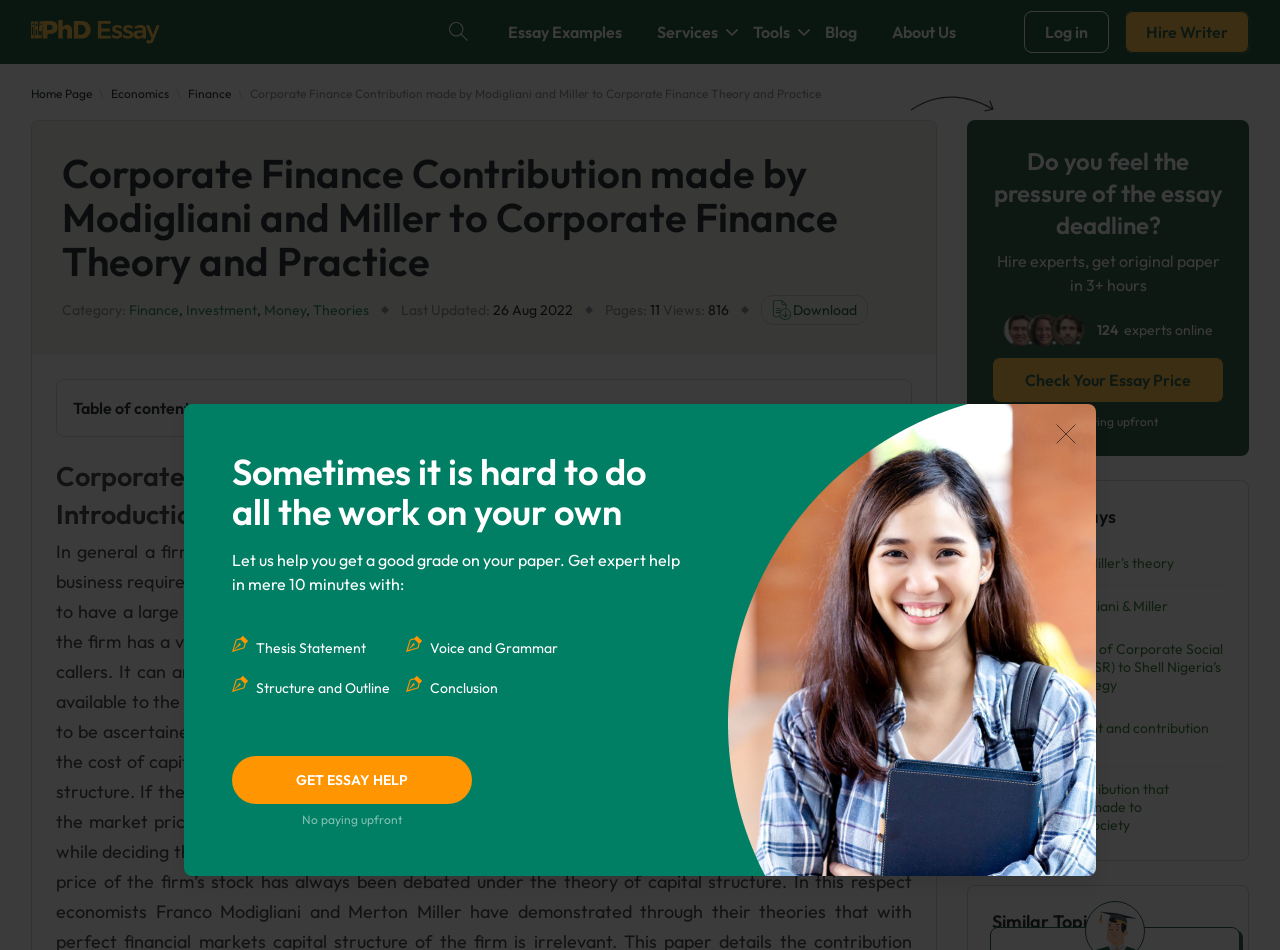Locate the bounding box coordinates of the clickable part needed for the task: "Click the 'Log in' link".

[0.8, 0.012, 0.866, 0.056]